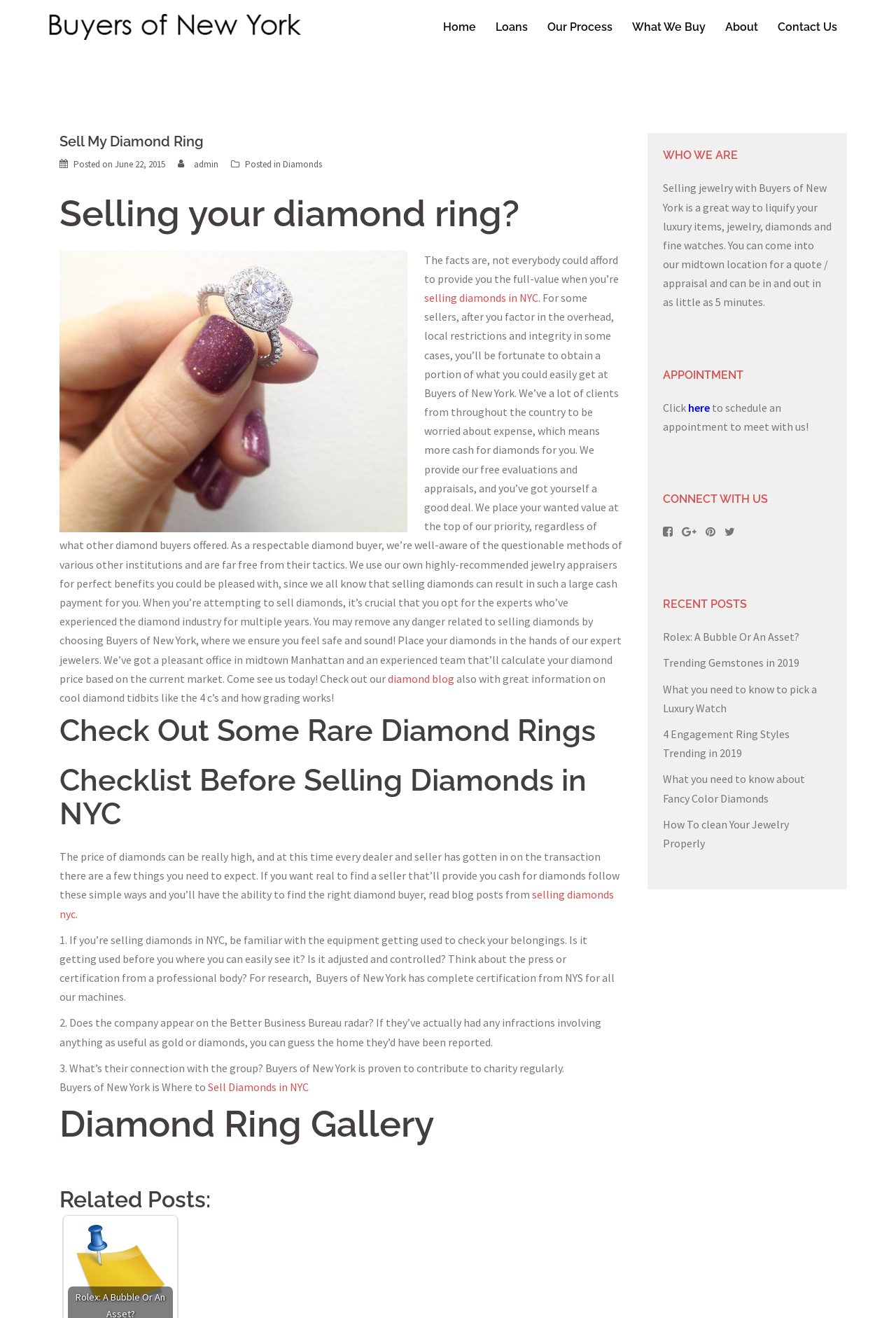Locate the bounding box coordinates of the element you need to click to accomplish the task described by this instruction: "Read the 'Diamond Ring Gallery'".

[0.066, 0.838, 0.695, 0.868]